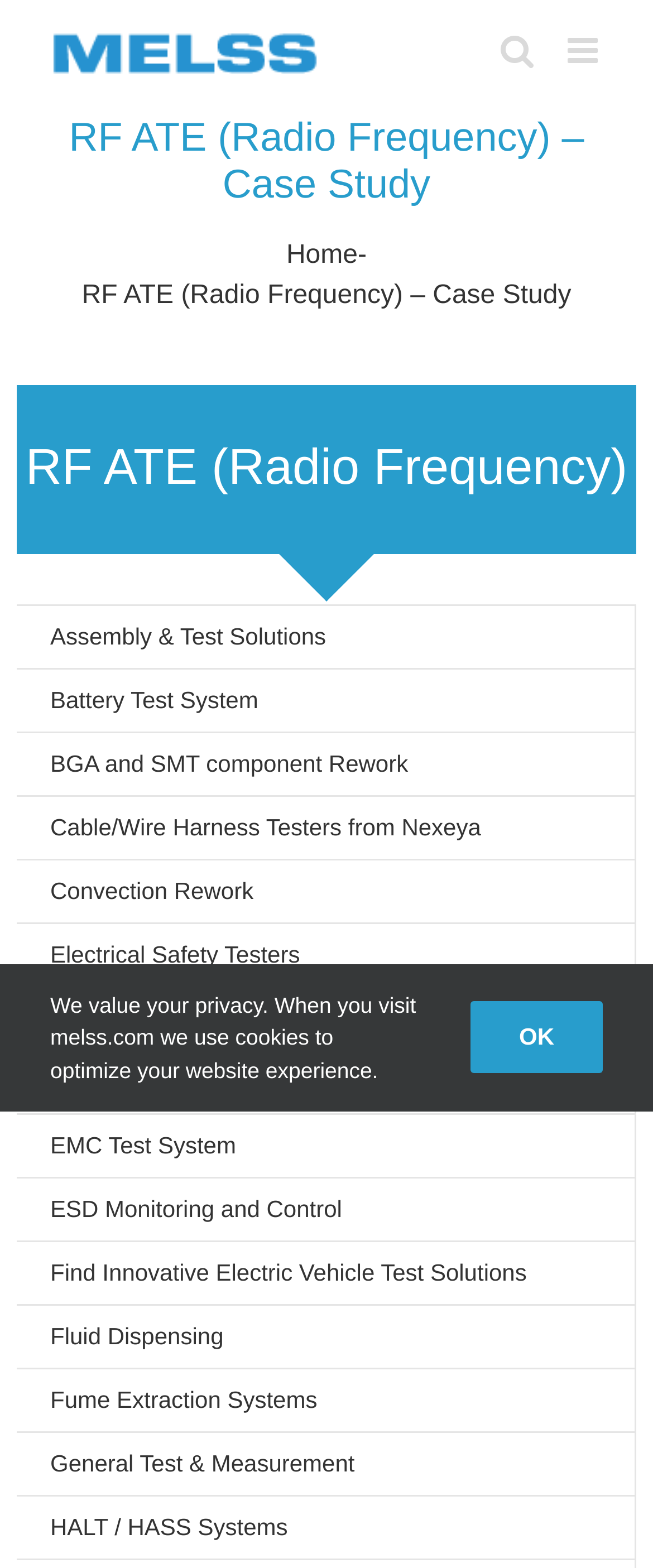Answer the question in one word or a short phrase:
What is the purpose of the toggle mobile menu link?

To expand mobile menu